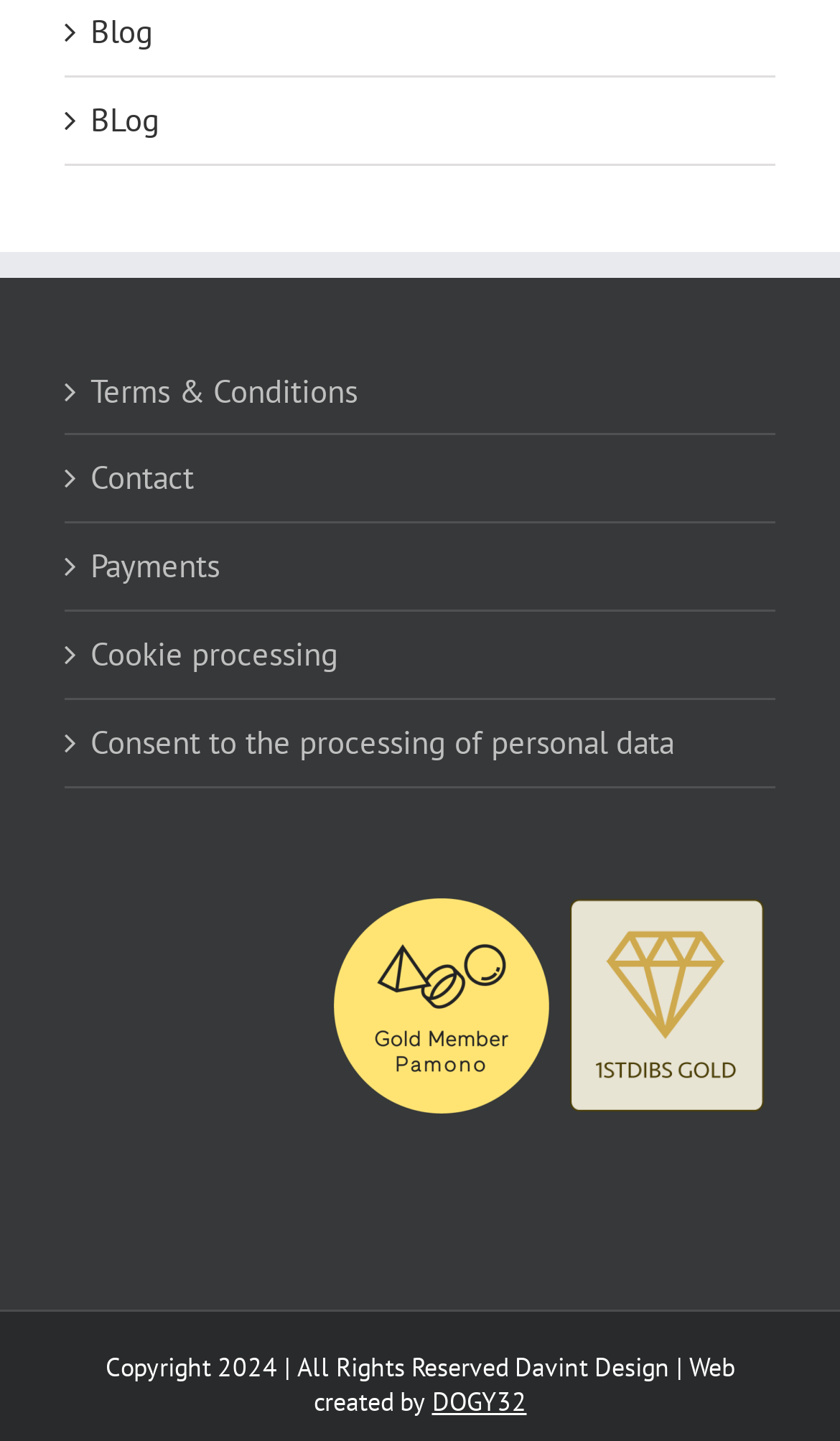Please determine the bounding box coordinates of the element's region to click in order to carry out the following instruction: "view terms and conditions". The coordinates should be four float numbers between 0 and 1, i.e., [left, top, right, bottom].

[0.108, 0.256, 0.897, 0.286]